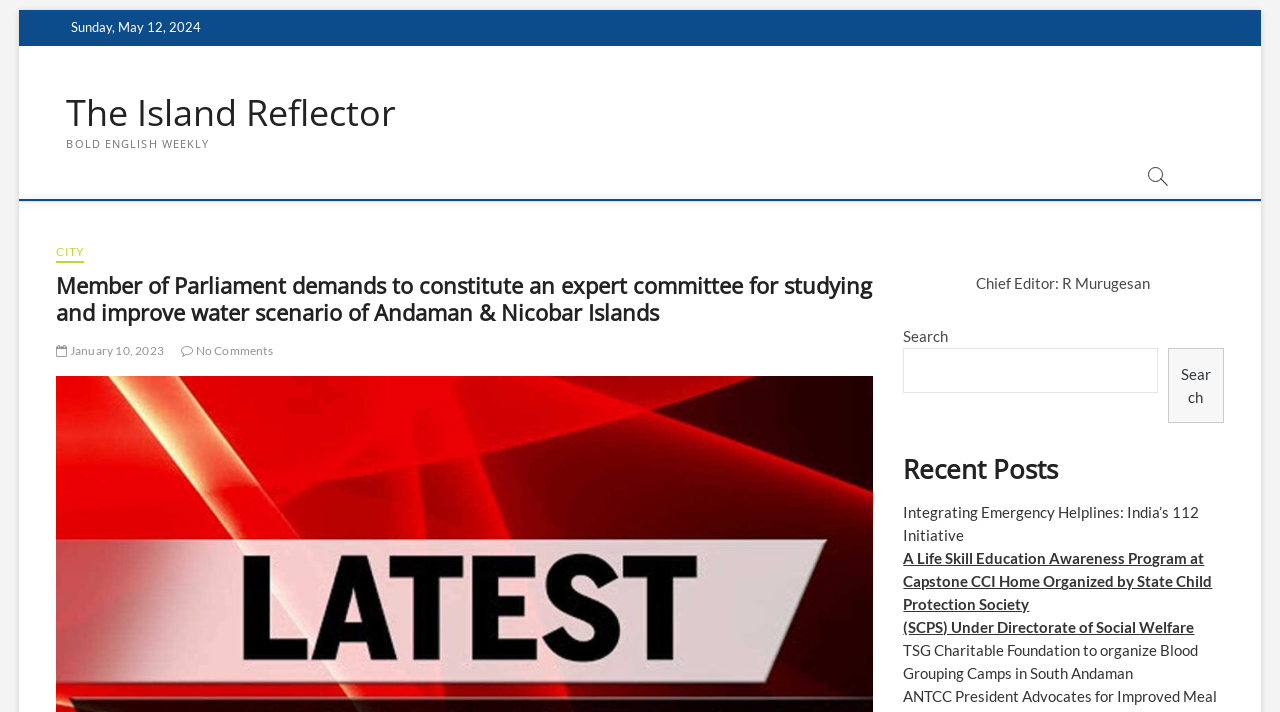What is the purpose of the button with a magnifying glass icon?
Can you give a detailed and elaborate answer to the question?

I found a button with a magnifying glass icon next to a search box, which suggests that the button is used to initiate a search.